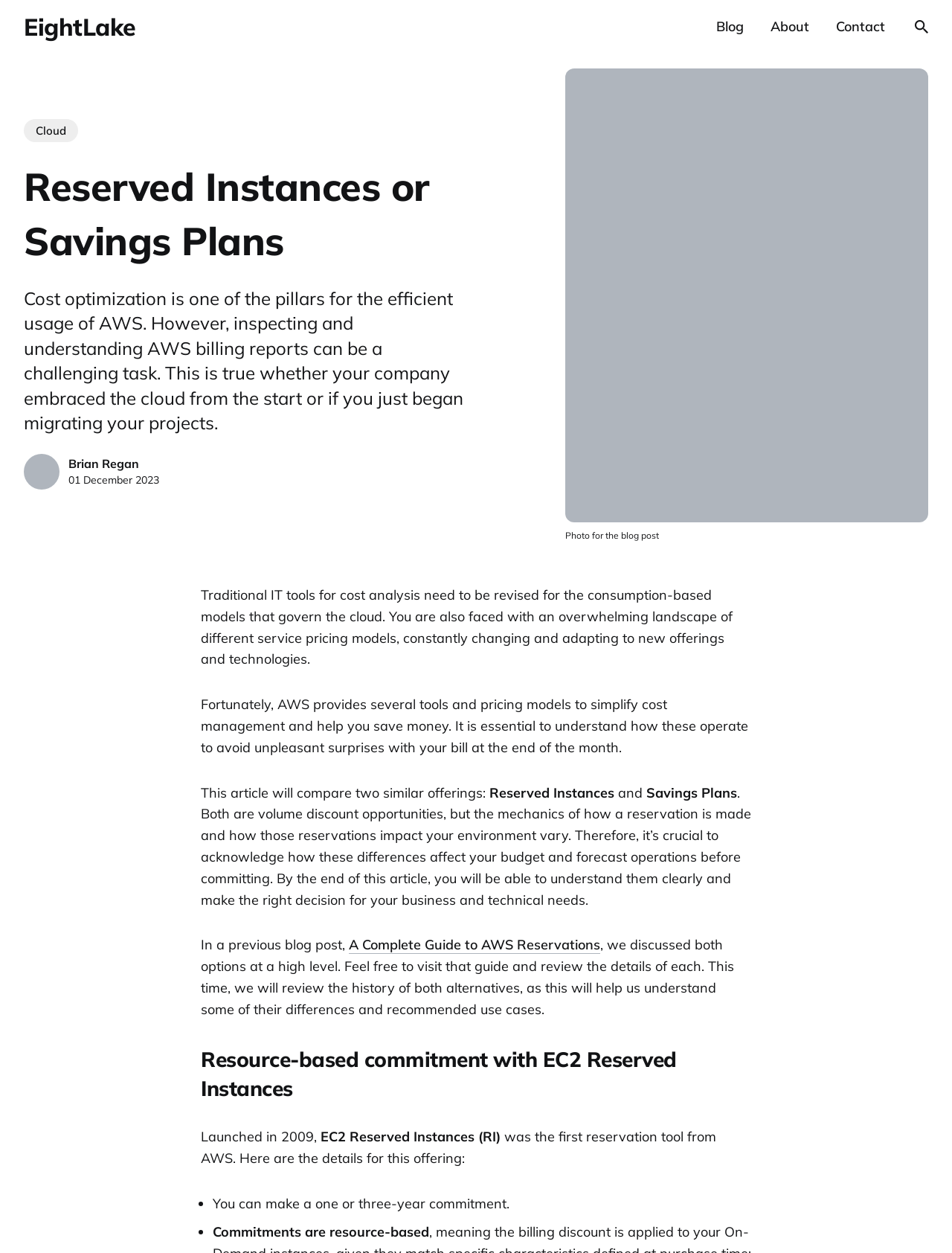Identify the bounding box coordinates for the region of the element that should be clicked to carry out the instruction: "View the GALLERY". The bounding box coordinates should be four float numbers between 0 and 1, i.e., [left, top, right, bottom].

None